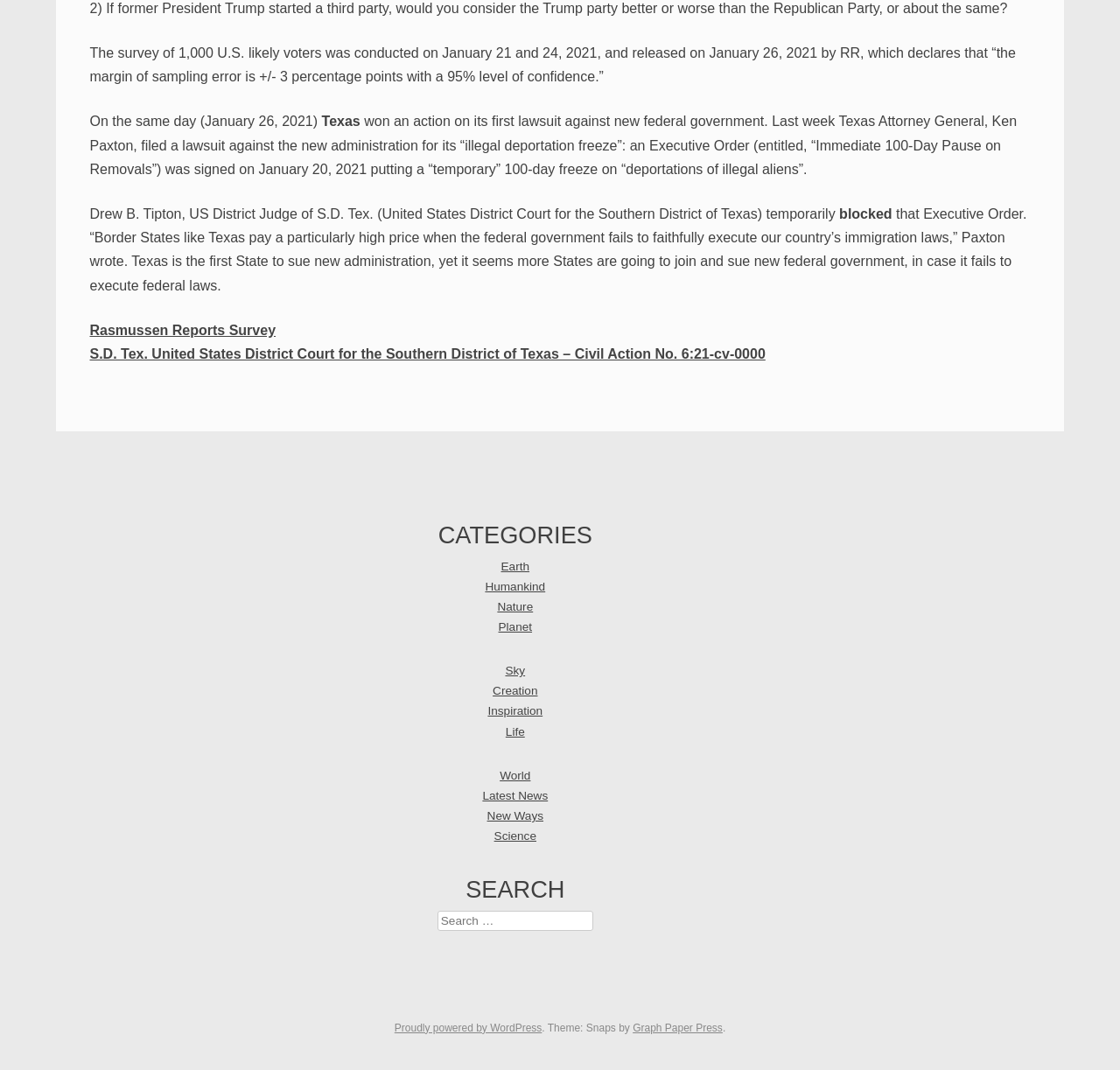Could you determine the bounding box coordinates of the clickable element to complete the instruction: "Explore the category of Earth"? Provide the coordinates as four float numbers between 0 and 1, i.e., [left, top, right, bottom].

[0.447, 0.523, 0.473, 0.535]